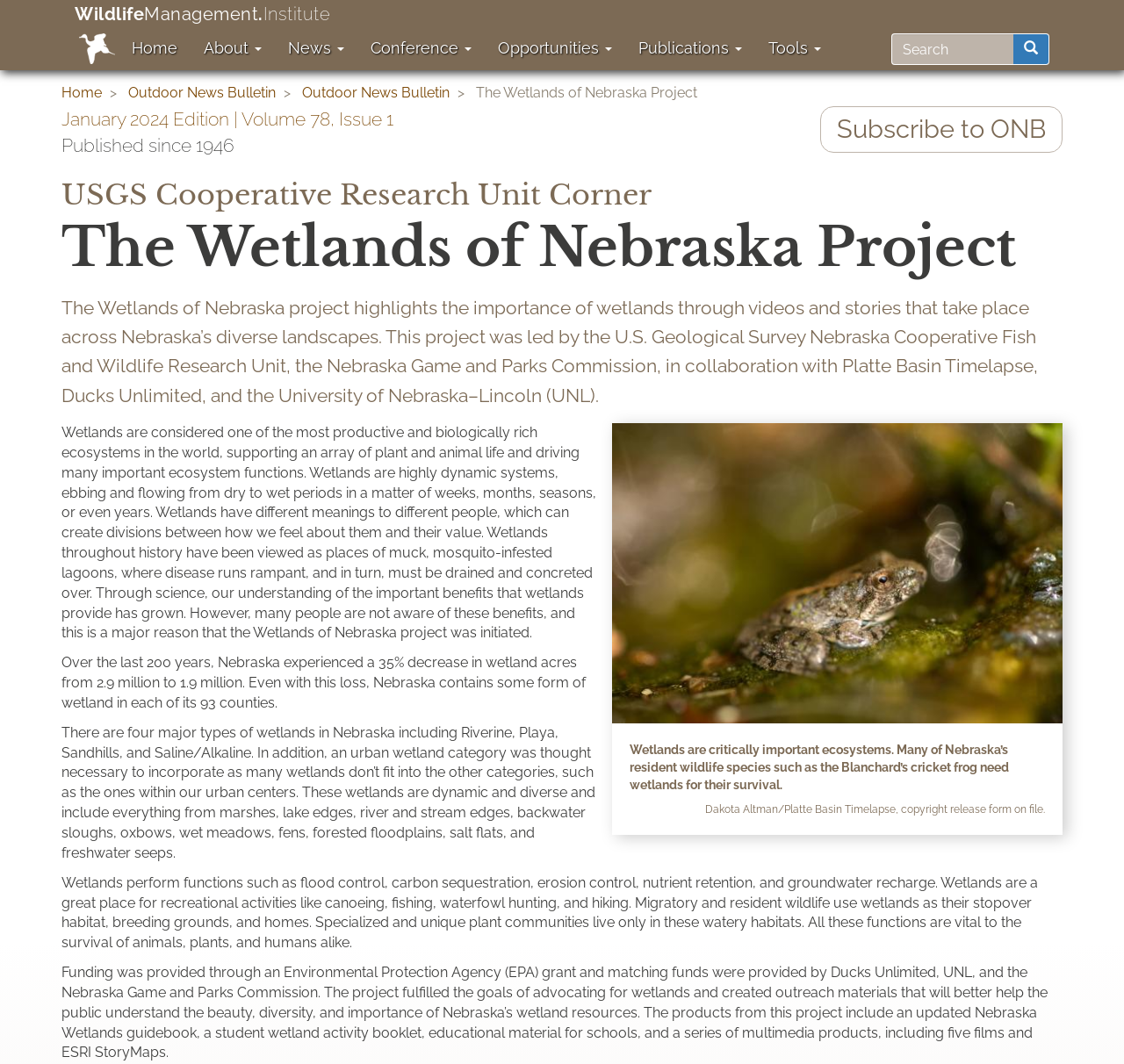Identify the bounding box coordinates of the area that should be clicked in order to complete the given instruction: "Subscribe to ONB". The bounding box coordinates should be four float numbers between 0 and 1, i.e., [left, top, right, bottom].

[0.73, 0.1, 0.945, 0.144]